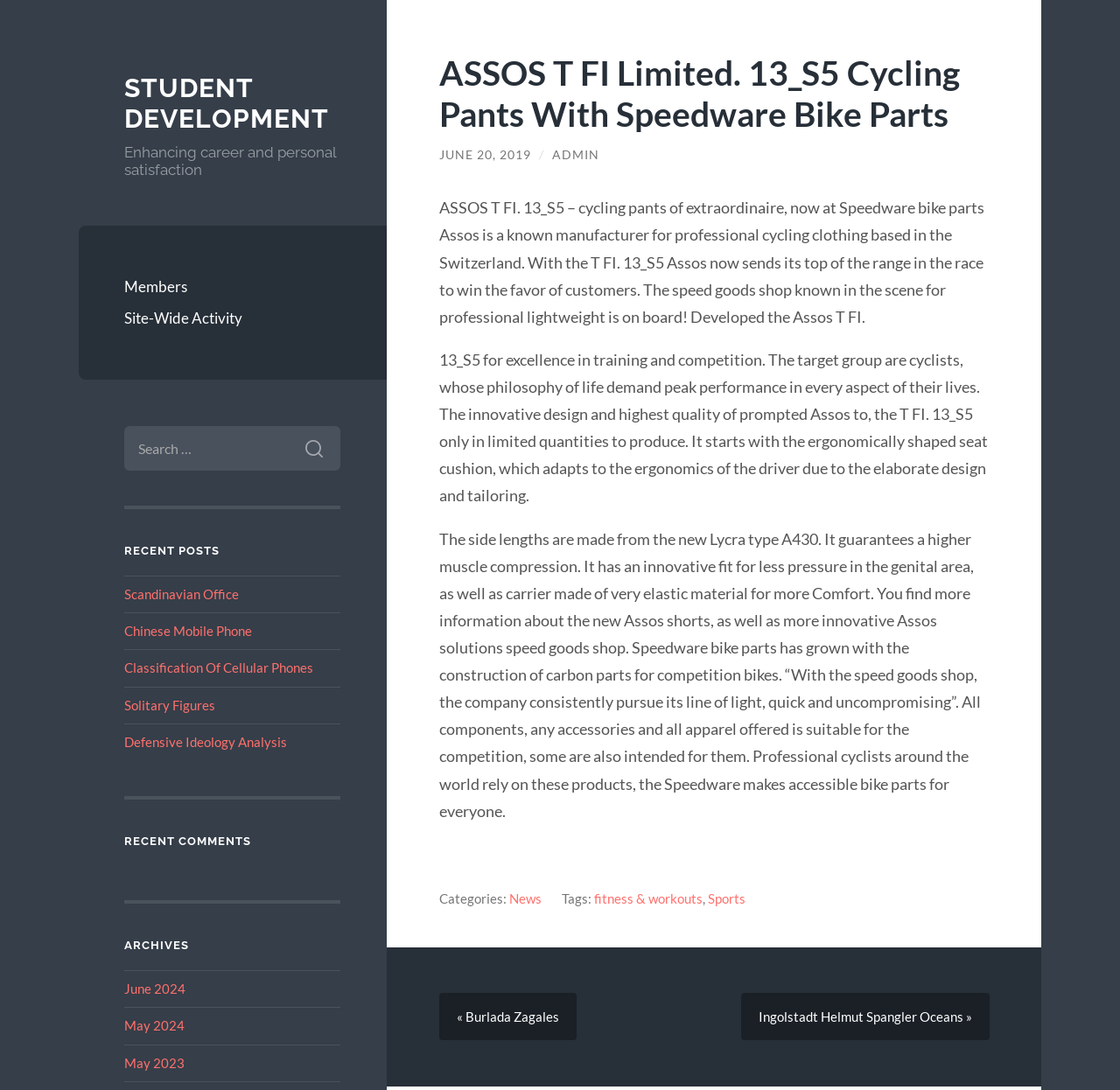Determine the bounding box coordinates of the section I need to click to execute the following instruction: "Visit the Student Development page". Provide the coordinates as four float numbers between 0 and 1, i.e., [left, top, right, bottom].

[0.111, 0.066, 0.294, 0.123]